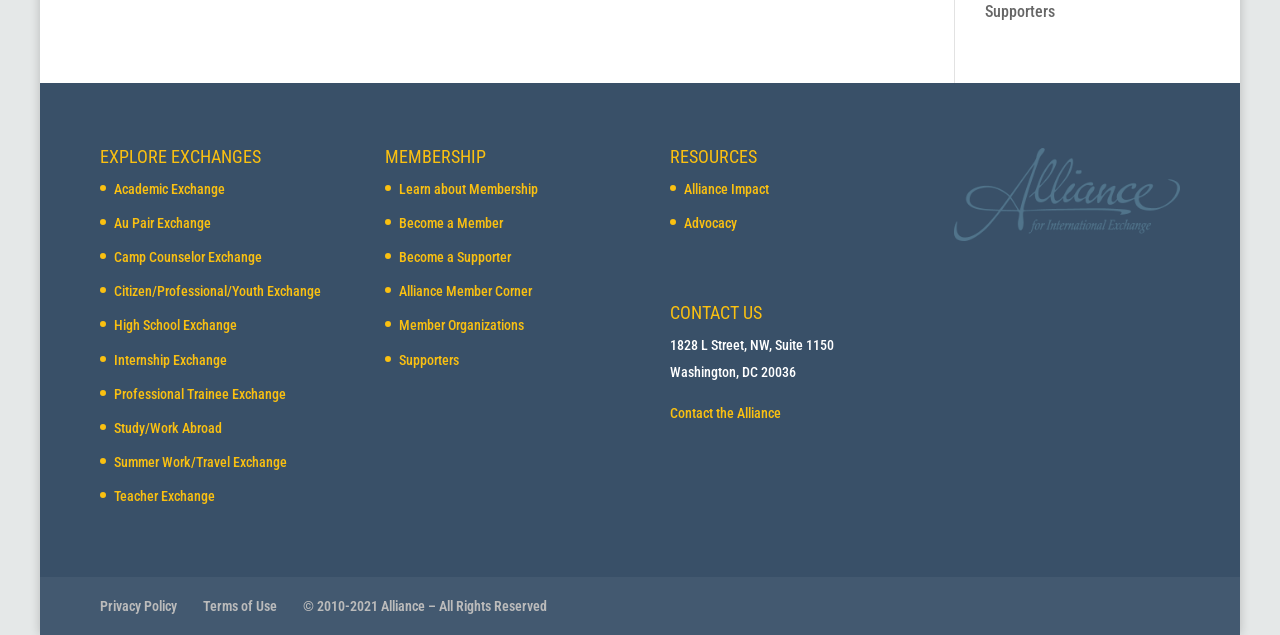Show the bounding box coordinates for the element that needs to be clicked to execute the following instruction: "Contact the Alliance". Provide the coordinates in the form of four float numbers between 0 and 1, i.e., [left, top, right, bottom].

[0.523, 0.638, 0.61, 0.663]